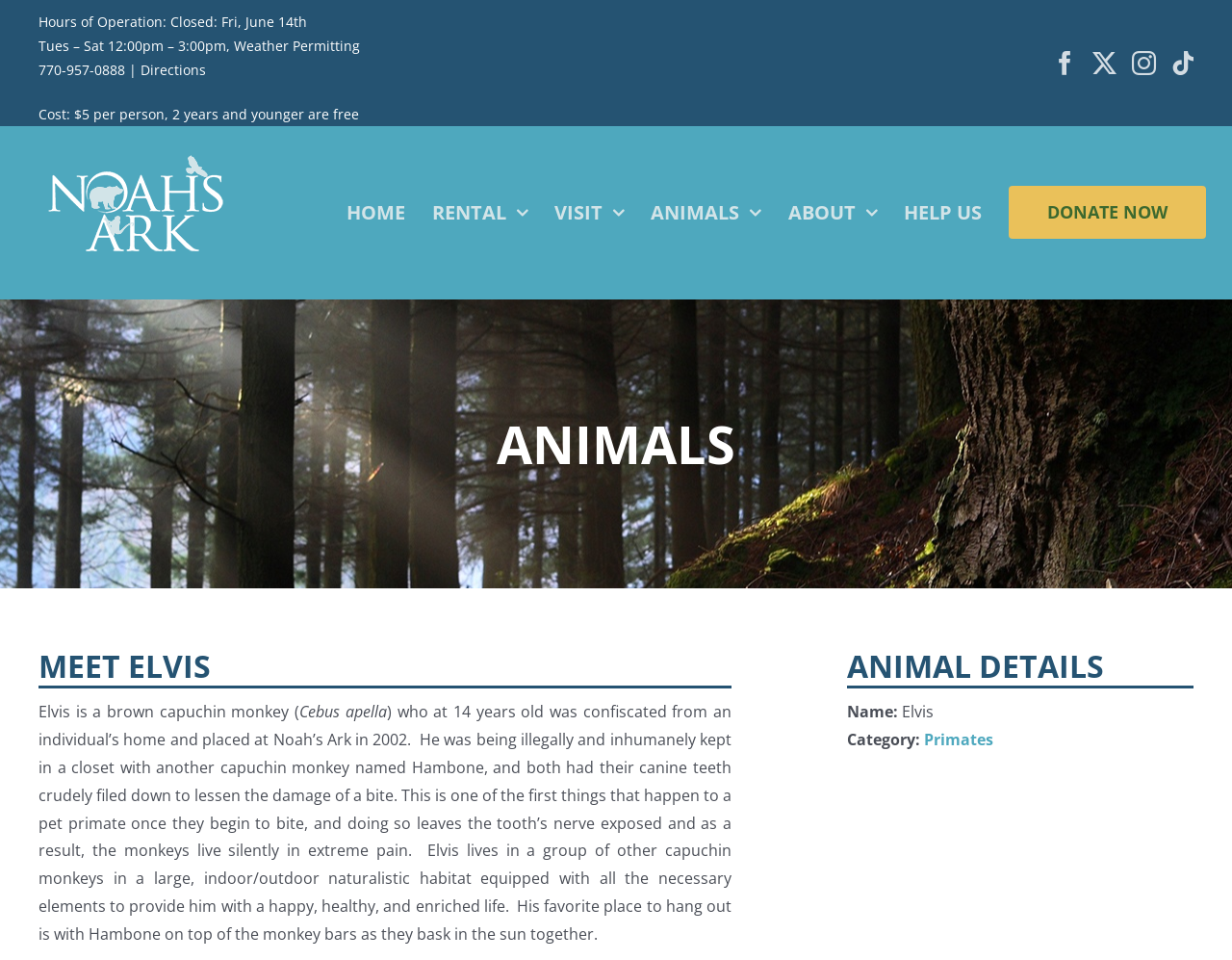What is the cost to visit?
Please give a detailed answer to the question using the information shown in the image.

I found the cost to visit by looking at the StaticText element with the text 'Cost: $5 per person, 2 years and younger are free' which is located near the top of the webpage.